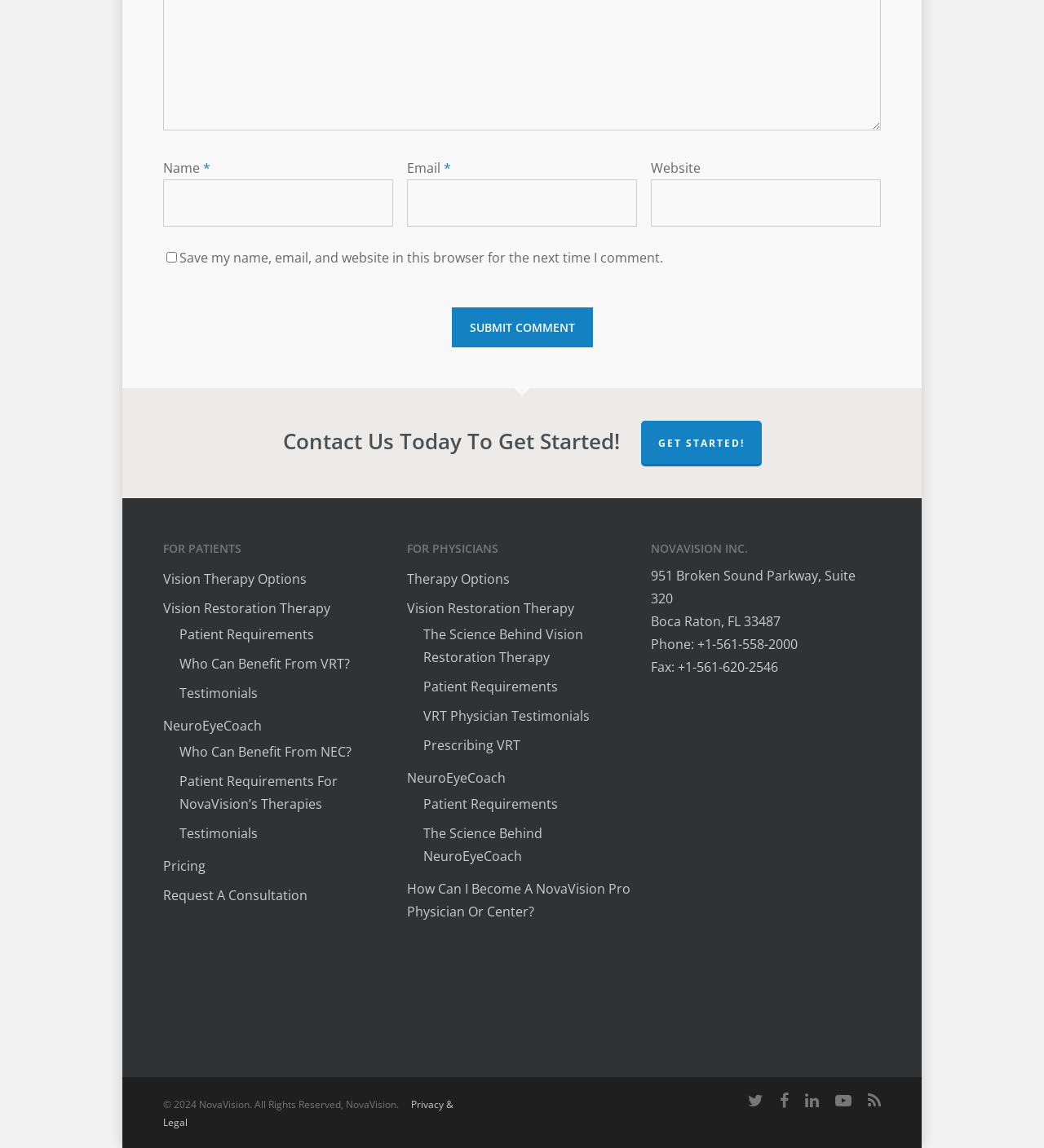Determine the bounding box coordinates for the UI element matching this description: "NeuroEyeCoach".

[0.156, 0.622, 0.376, 0.642]